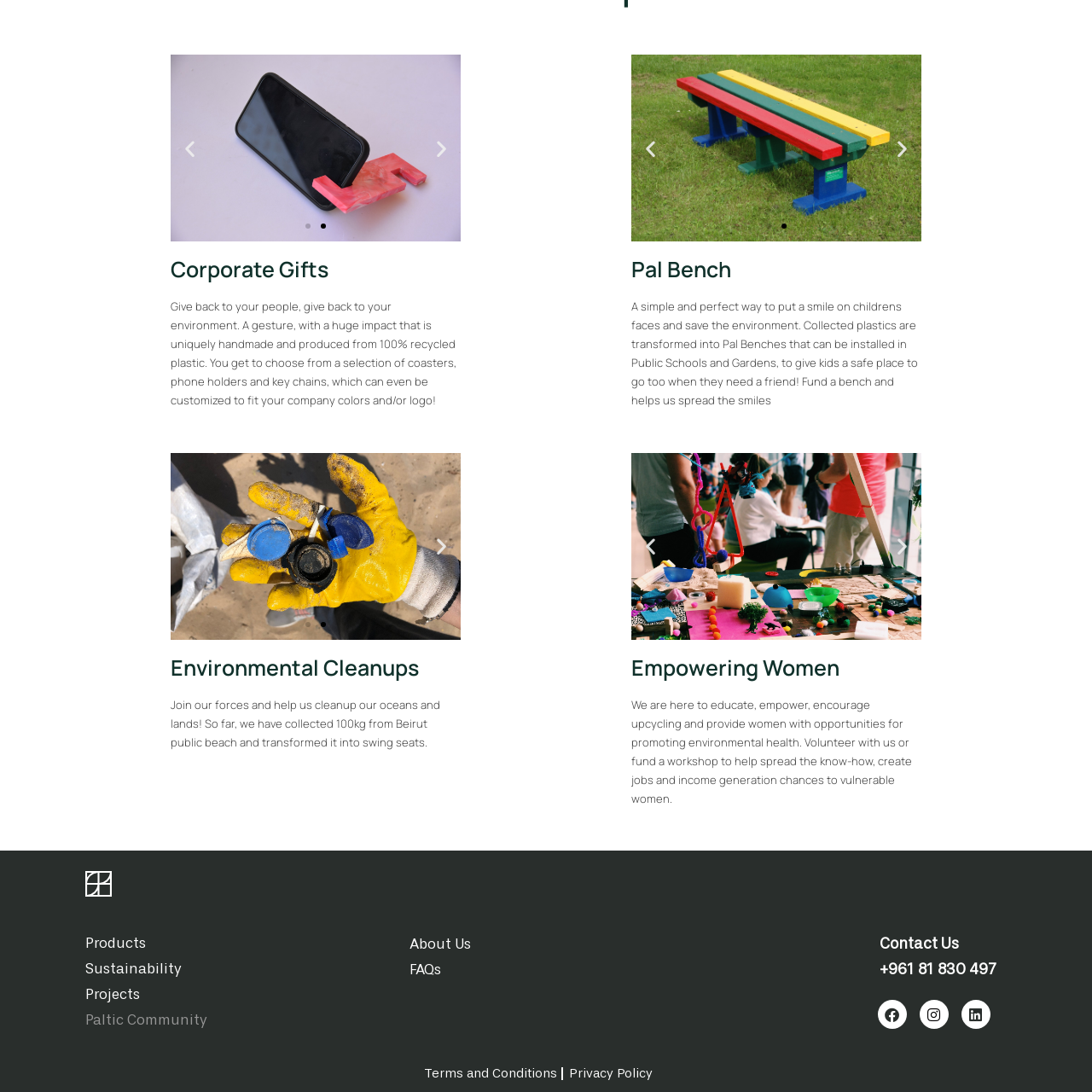Focus on the area highlighted by the red bounding box and give a thorough response to the following question, drawing from the image: What is the overall theme of the webpage?

The caption suggests that the webpage promotes environmental health and social responsibility, inviting viewers to consider ethical gifting options, which implies that the overall theme of the webpage is centered around these values.